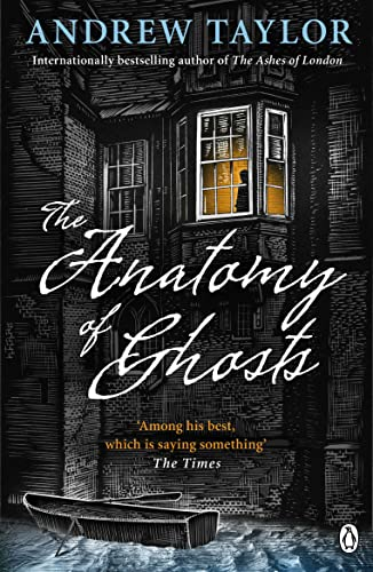Create a detailed narrative that captures the essence of the image.

The image features the book cover of "The Anatomy of Ghosts" by Andrew Taylor, who is highlighted as the internationally bestselling author of "The Ashes of London." The striking design showcases a dark, atmospheric background, with an illustration depicting an old building and a window that emits a warm glow, suggesting mystery and intrigue. A small boat is shown in the foreground, enhancing the enigmatic feel of the scene. The title "The Anatomy of Ghosts" is prominently displayed in an elegant, flowing script that contrasts with the darker tones of the artwork. A quote from The Times adorns the bottom of the cover, stating it is "Among his best, which is saying something," further endorsing the literary quality of the work. This captivating cover invites readers into a tale rich with suspense and the supernatural.